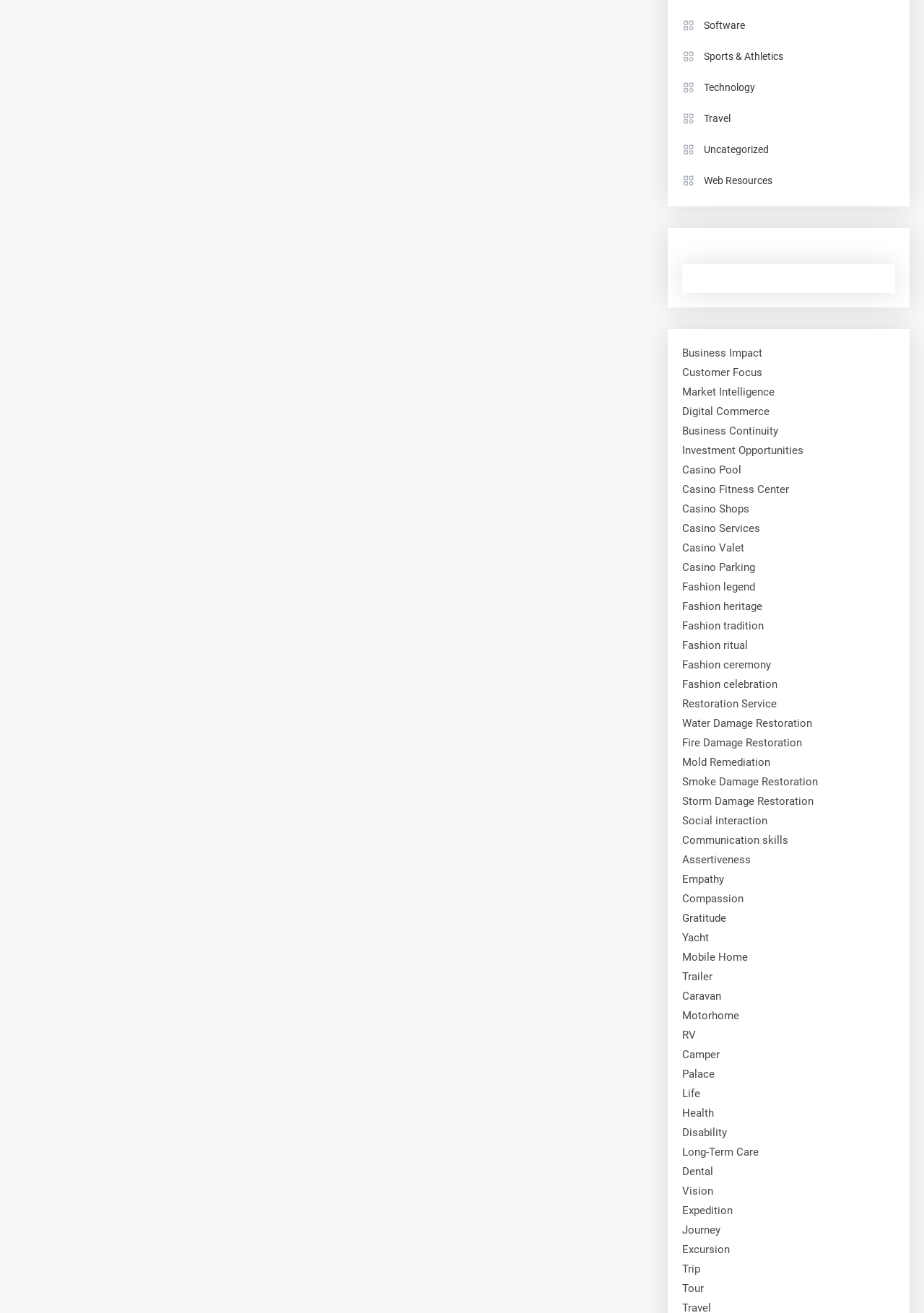Identify the bounding box coordinates of the clickable region necessary to fulfill the following instruction: "Check the 'SPORTS' section". The bounding box coordinates should be four float numbers between 0 and 1, i.e., [left, top, right, bottom].

None